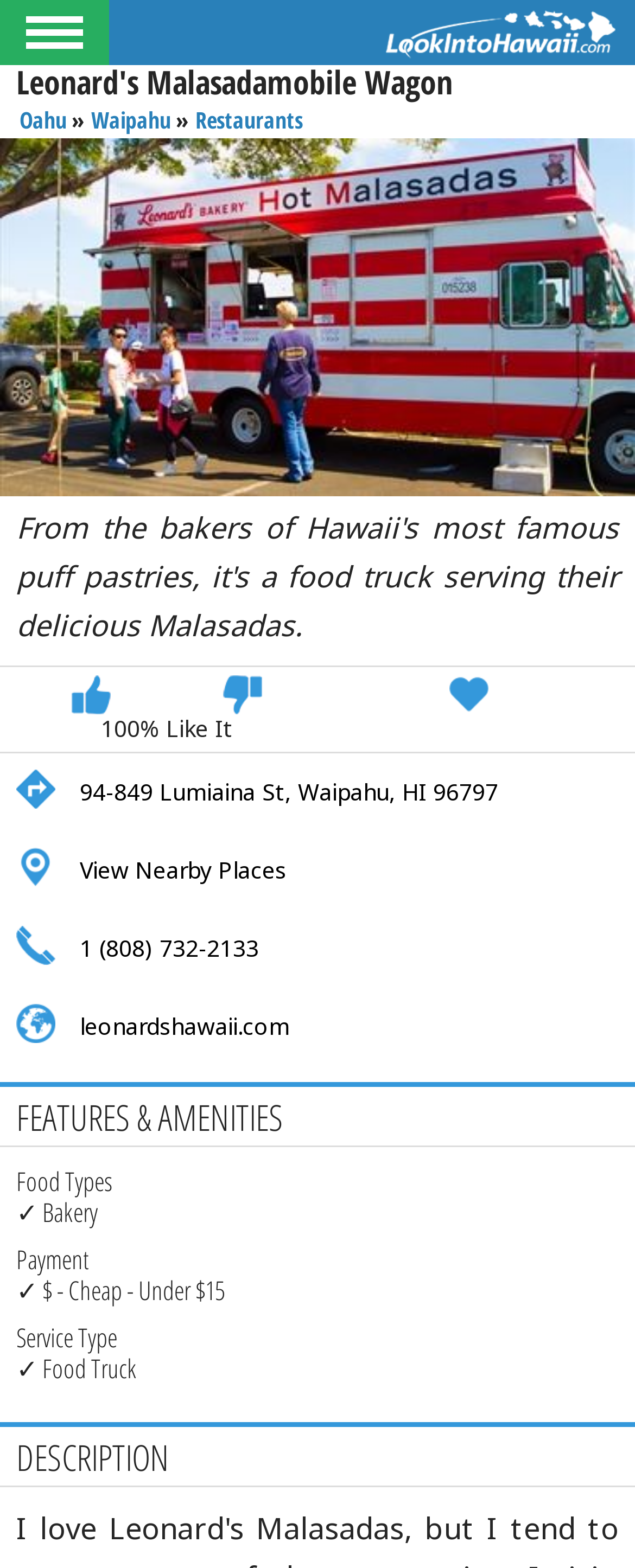What is the service type of the food truck?
Provide a thorough and detailed answer to the question.

I found the answer by looking at the static text elements on the webpage, which list 'Service Type' and then specifically mention 'Food Truck' as one of the types. This confirms that the business being described is indeed a food truck.